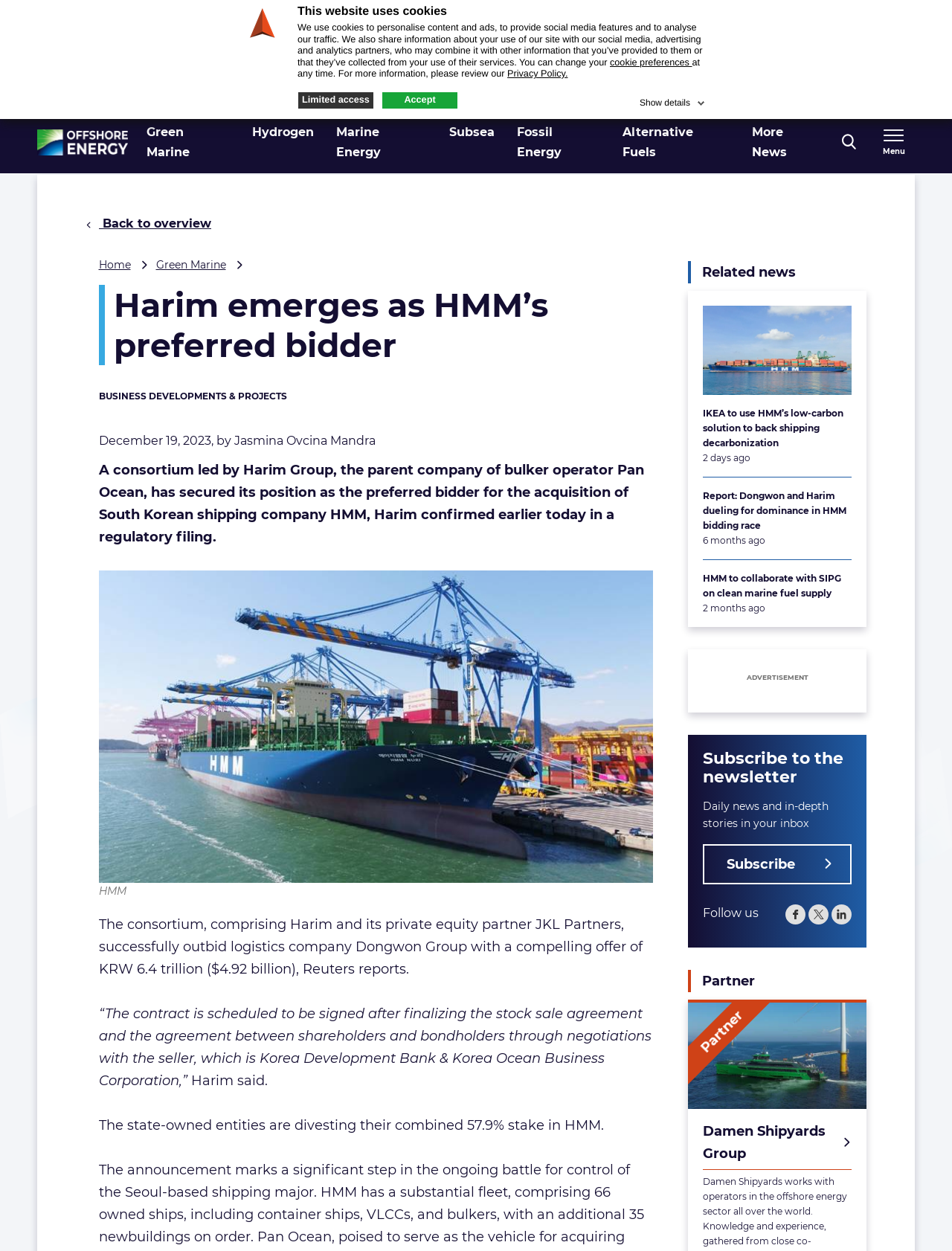What is the amount of the offer made by the consortium led by Harim Group?
Using the image, respond with a single word or phrase.

KRW 6.4 trillion ($4.92 billion)